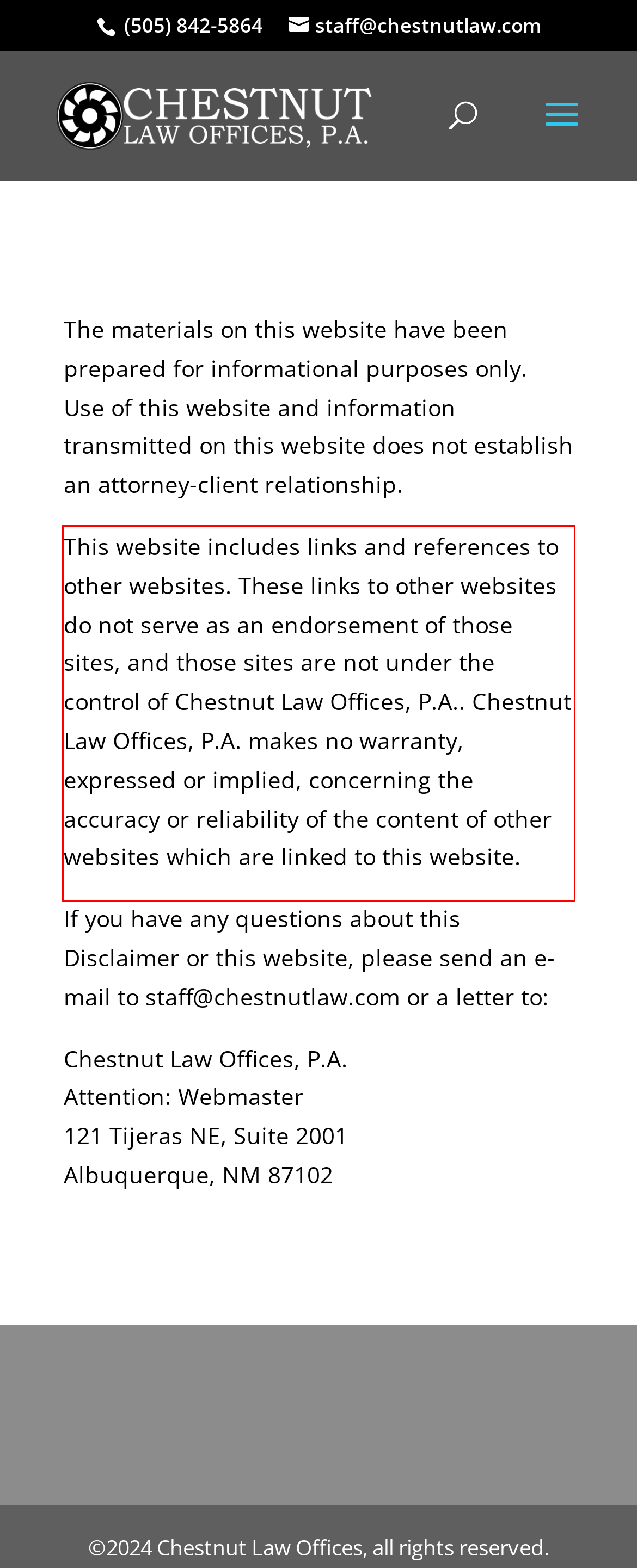By examining the provided screenshot of a webpage, recognize the text within the red bounding box and generate its text content.

This website includes links and references to other websites. These links to other websites do not serve as an endorsement of those sites, and those sites are not under the control of Chestnut Law Offices, P.A.. Chestnut Law Offices, P.A. makes no warranty, expressed or implied, concerning the accuracy or reliability of the content of other websites which are linked to this website.